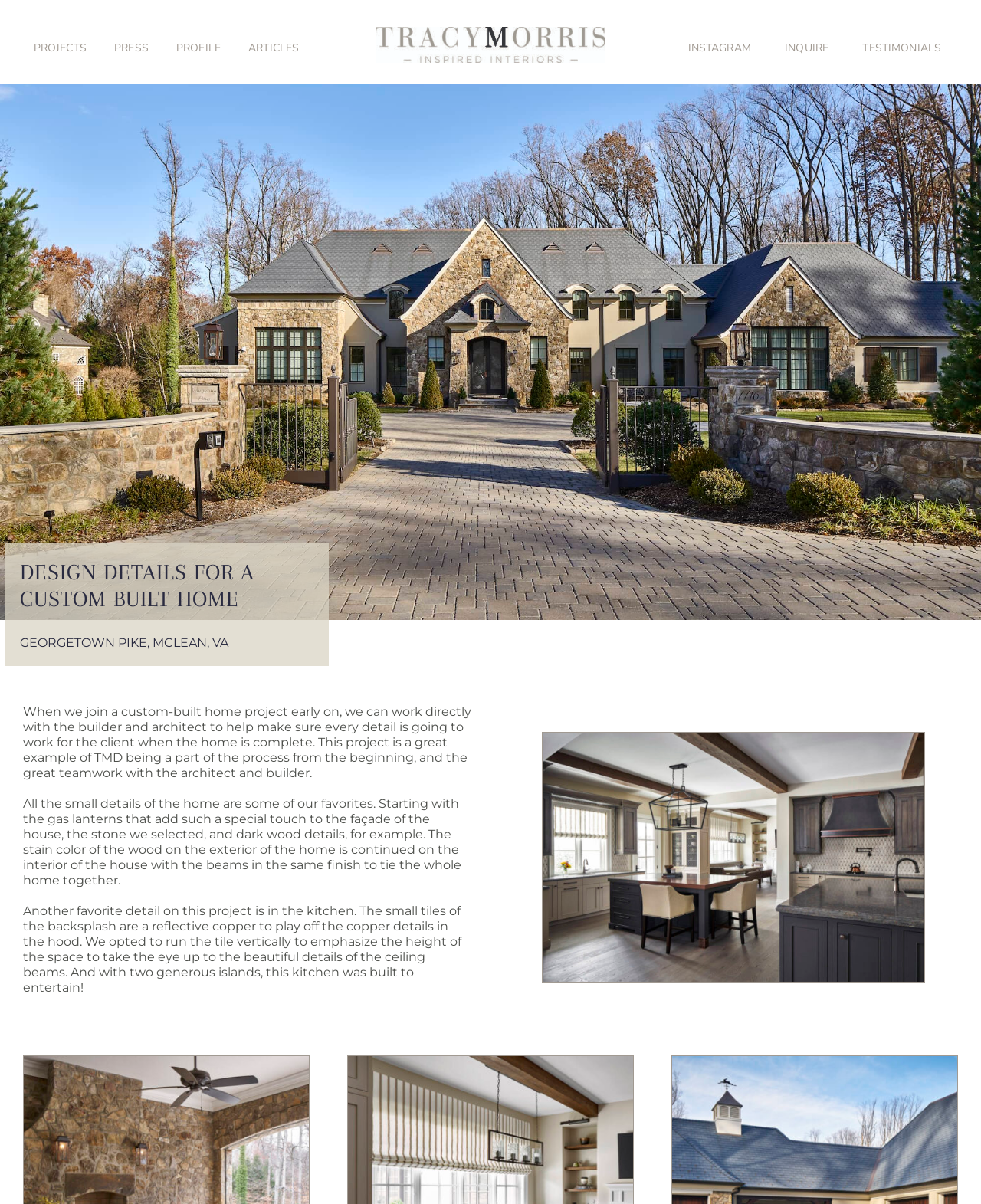Pinpoint the bounding box coordinates of the area that should be clicked to complete the following instruction: "Go to INSTAGRAM". The coordinates must be given as four float numbers between 0 and 1, i.e., [left, top, right, bottom].

[0.701, 0.032, 0.766, 0.048]